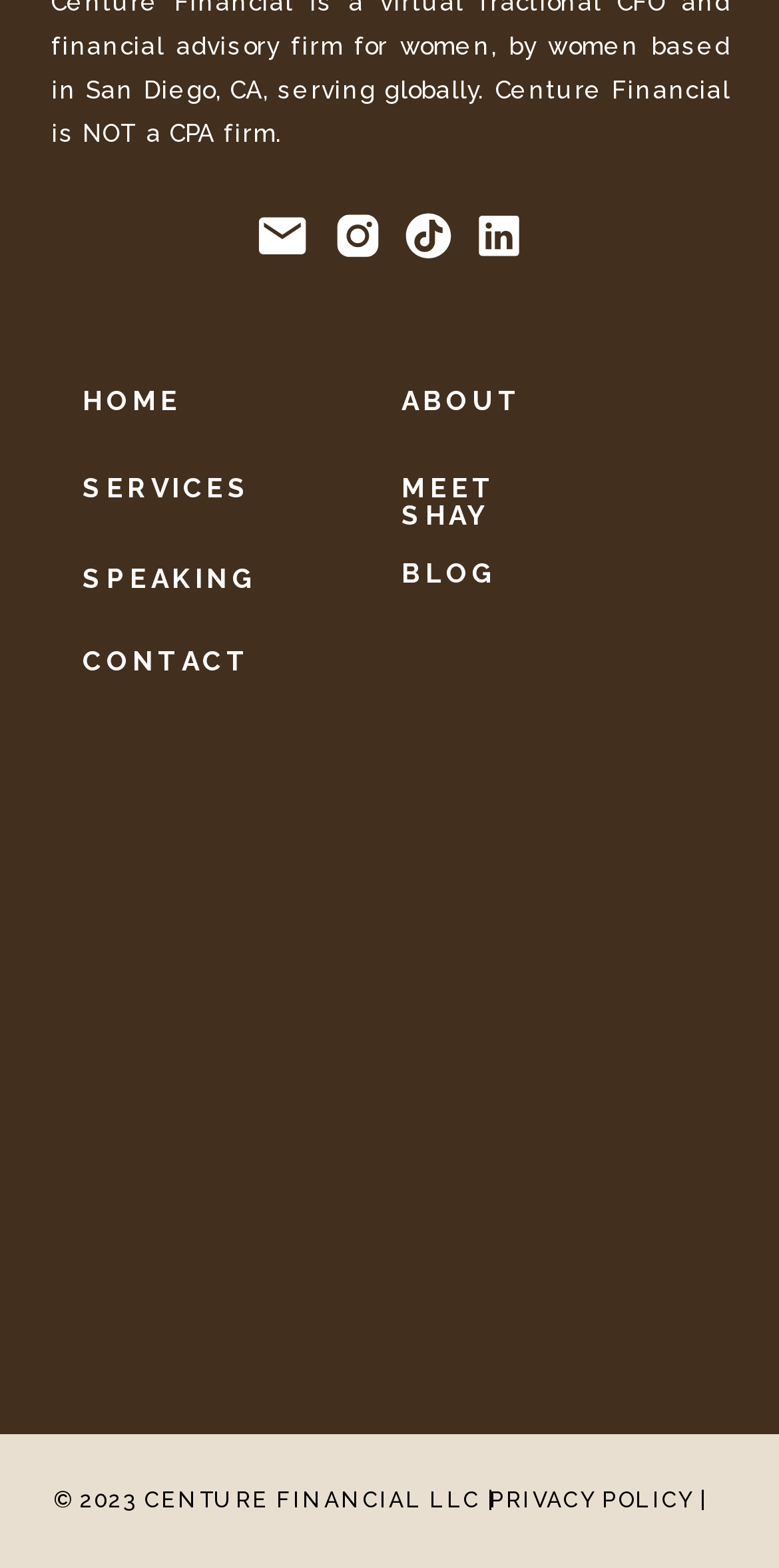Locate the bounding box coordinates of the clickable area to execute the instruction: "Click on December". Provide the coordinates as four float numbers between 0 and 1, represented as [left, top, right, bottom].

None